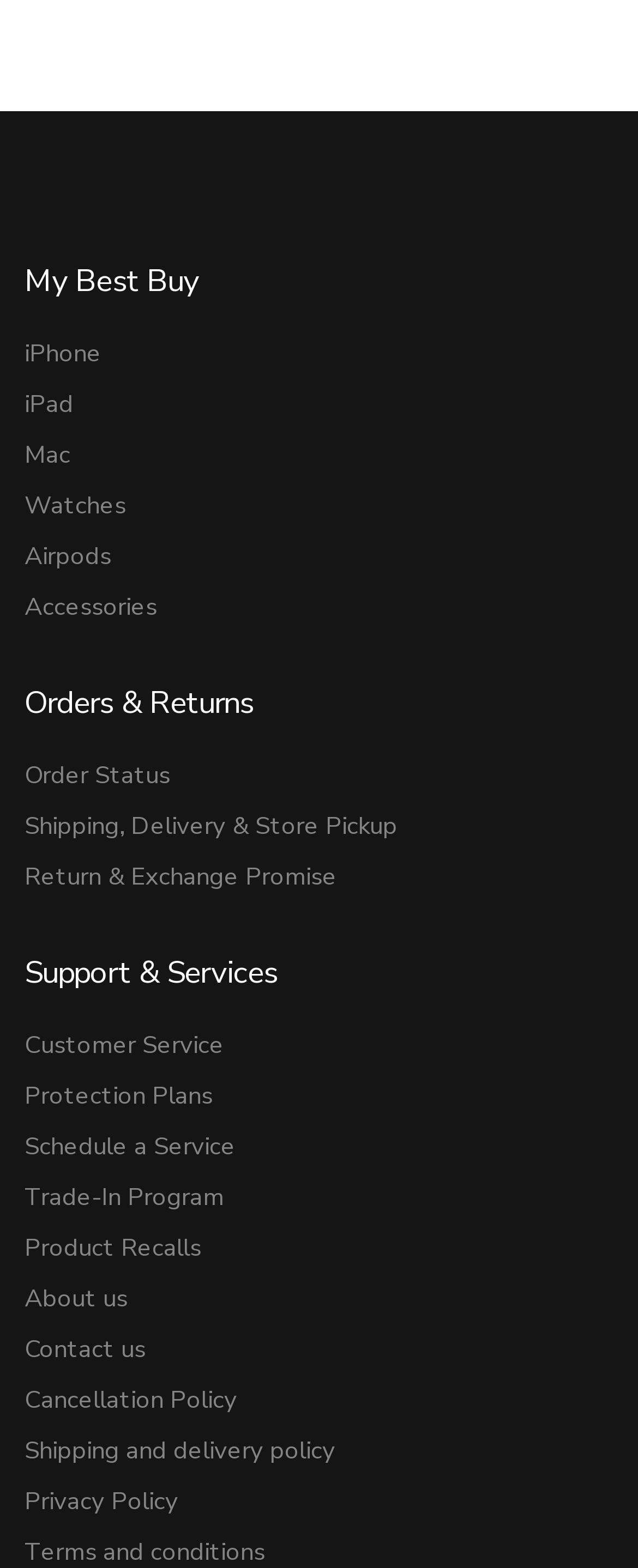How many headings are there on the webpage?
Carefully analyze the image and provide a detailed answer to the question.

By examining the webpage, I can see three headings: 'My Best Buy', 'Orders & Returns', and 'Support & Services'.